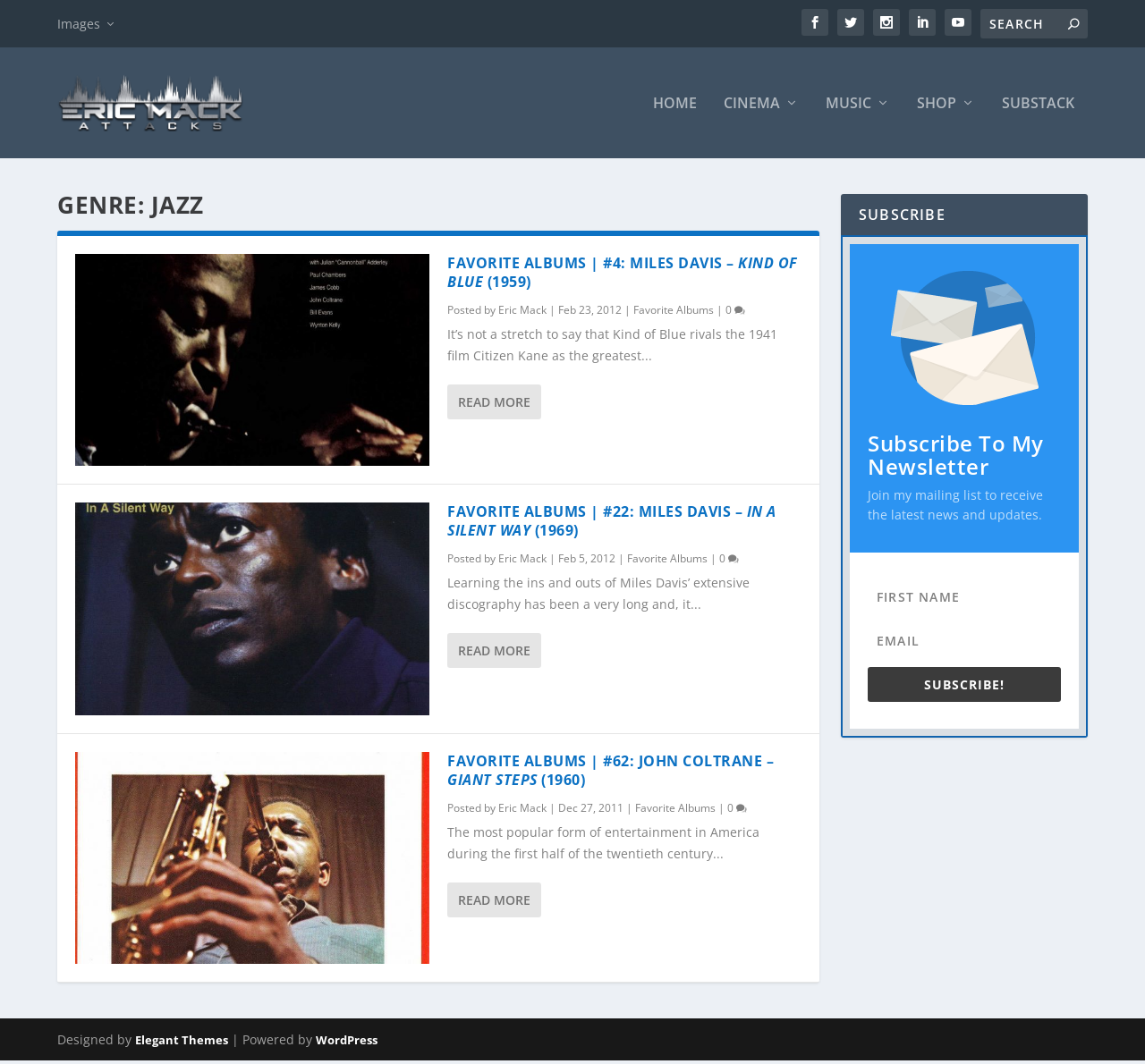What is the purpose of the 'SUBSCRIBE' section?
Please provide a single word or phrase as your answer based on the image.

To subscribe to a newsletter